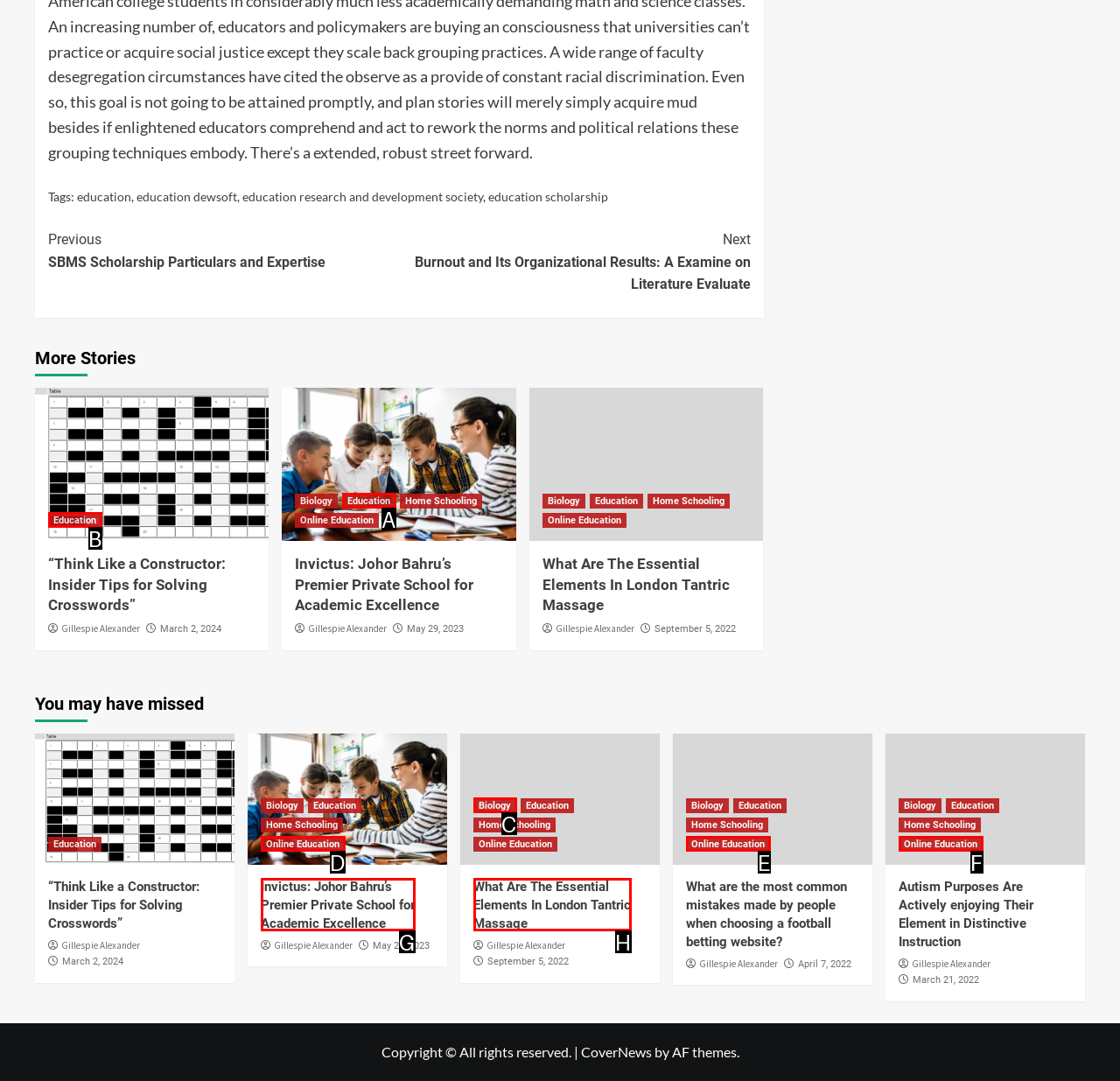Determine the option that aligns with this description: Song of the Last Kingdom
Reply with the option's letter directly.

None